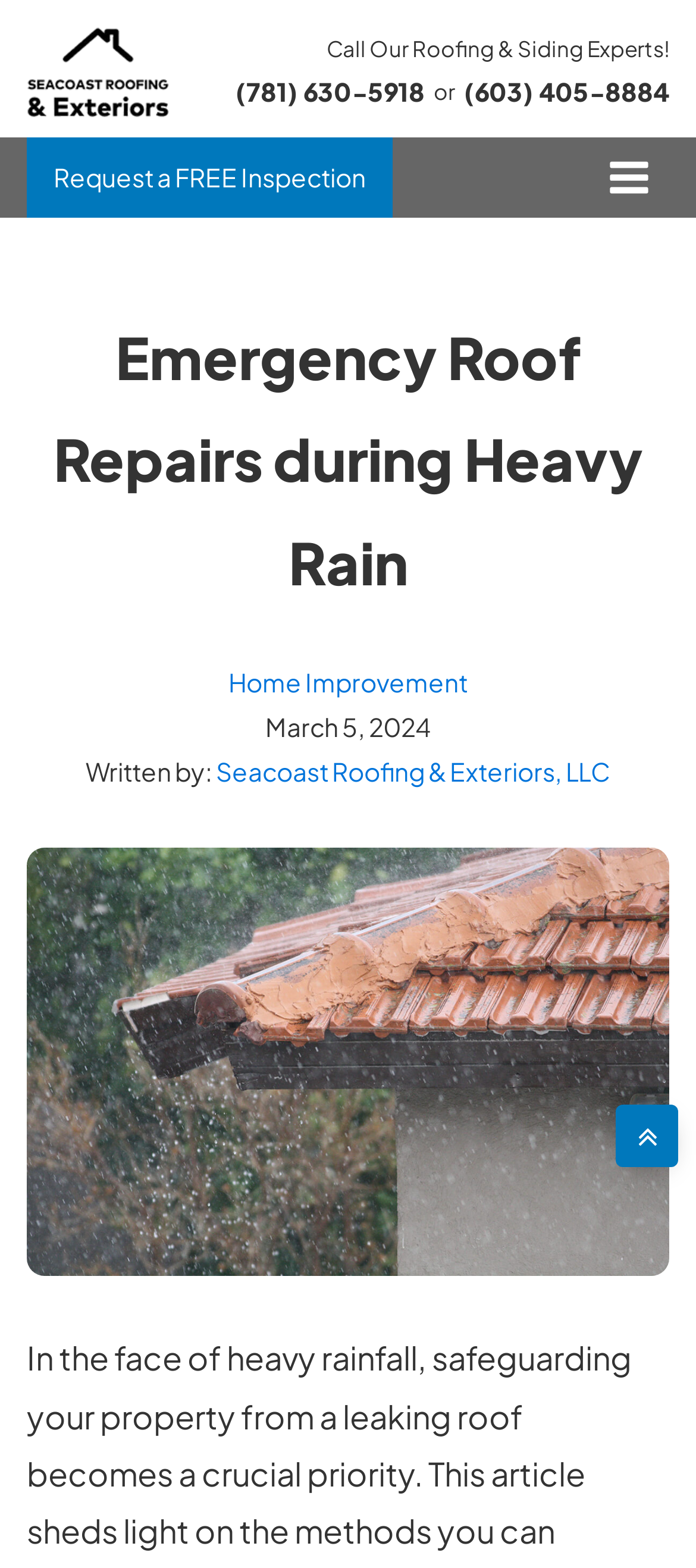Provide your answer to the question using just one word or phrase: What is the action to request a free inspection?

Click the 'Request a FREE Inspection' button